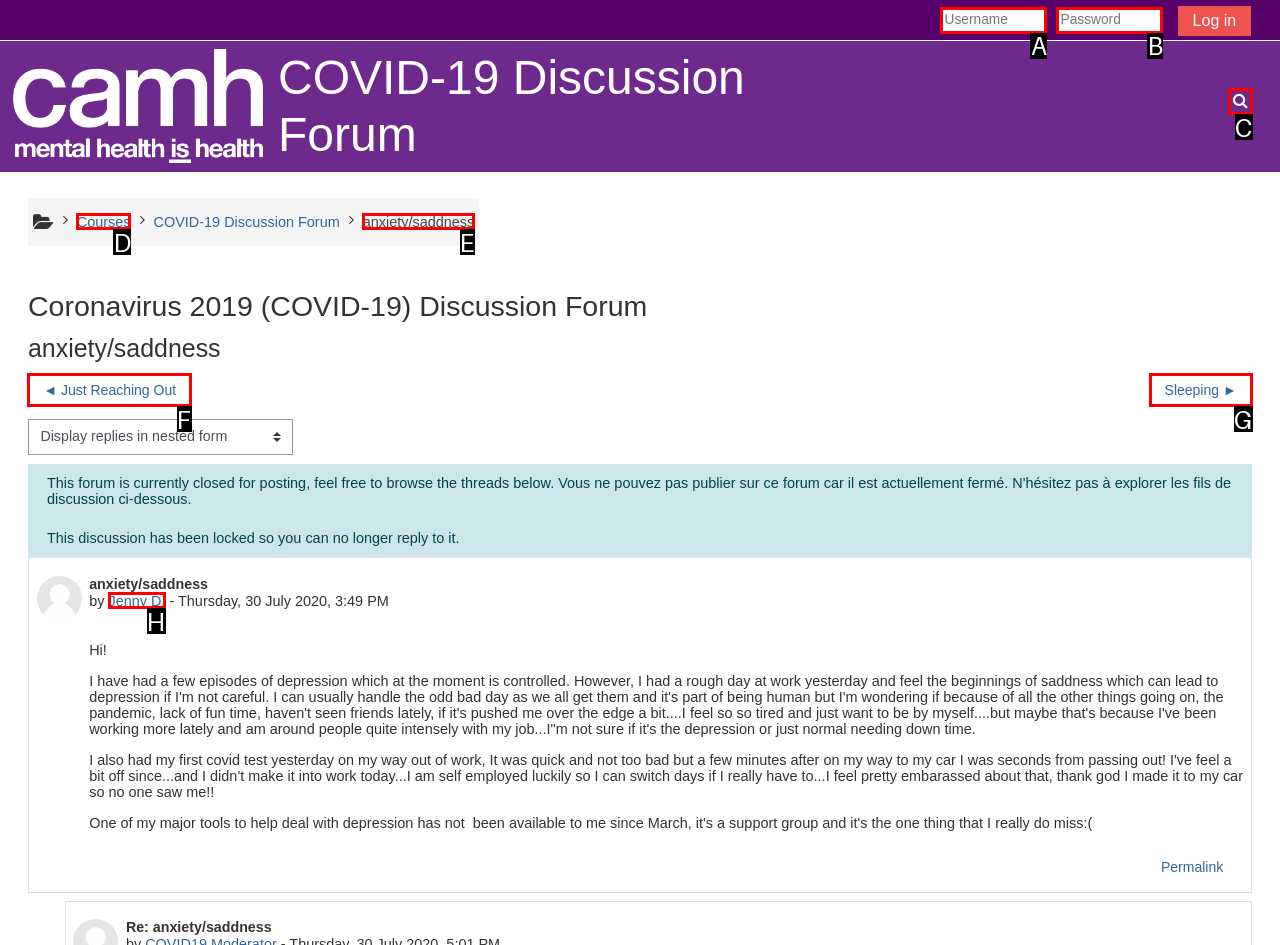Identify the letter of the UI element that corresponds to: Sports
Respond with the letter of the option directly.

None